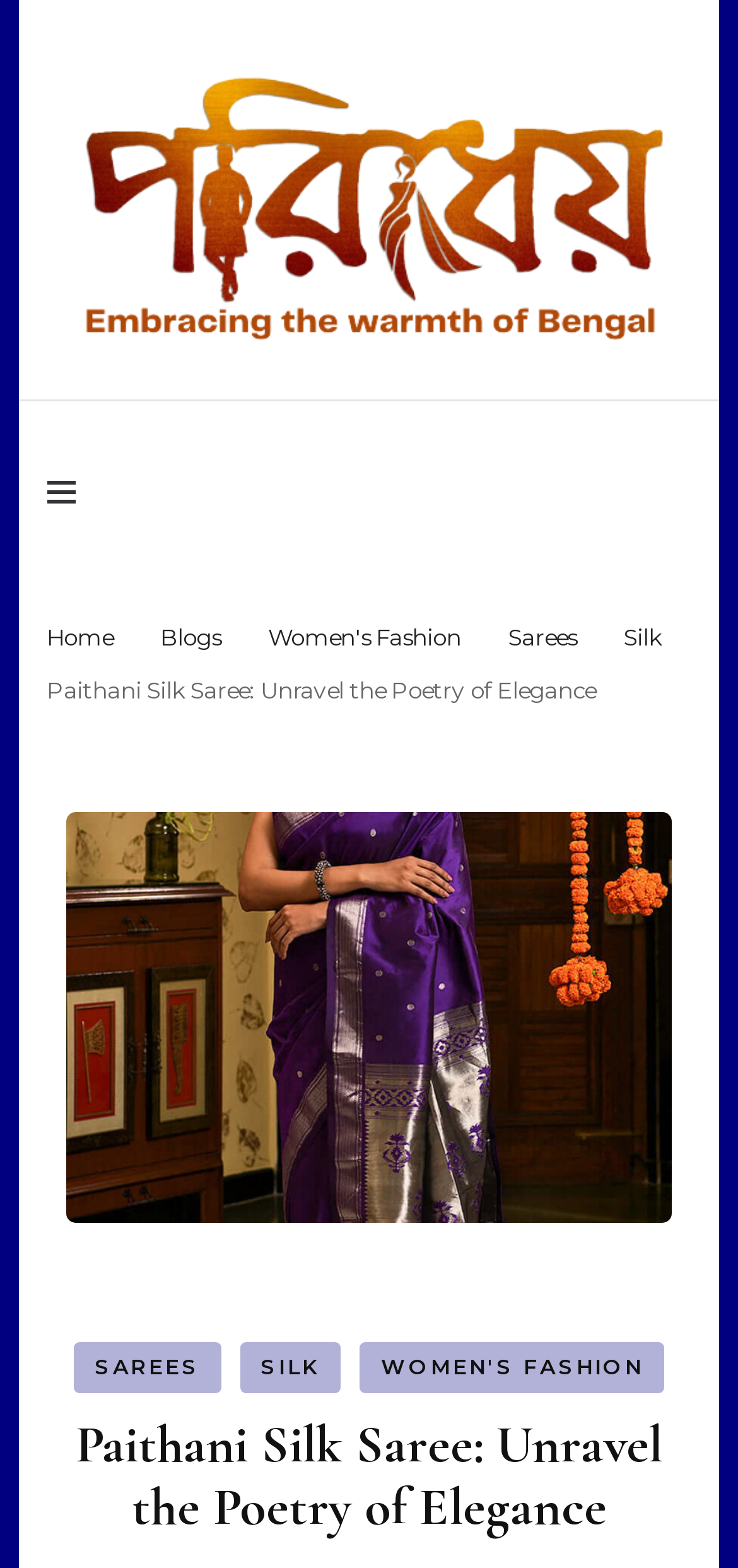Pinpoint the bounding box coordinates of the clickable element to carry out the following instruction: "View Paithani Silk Saree blog."

[0.063, 0.431, 0.807, 0.449]